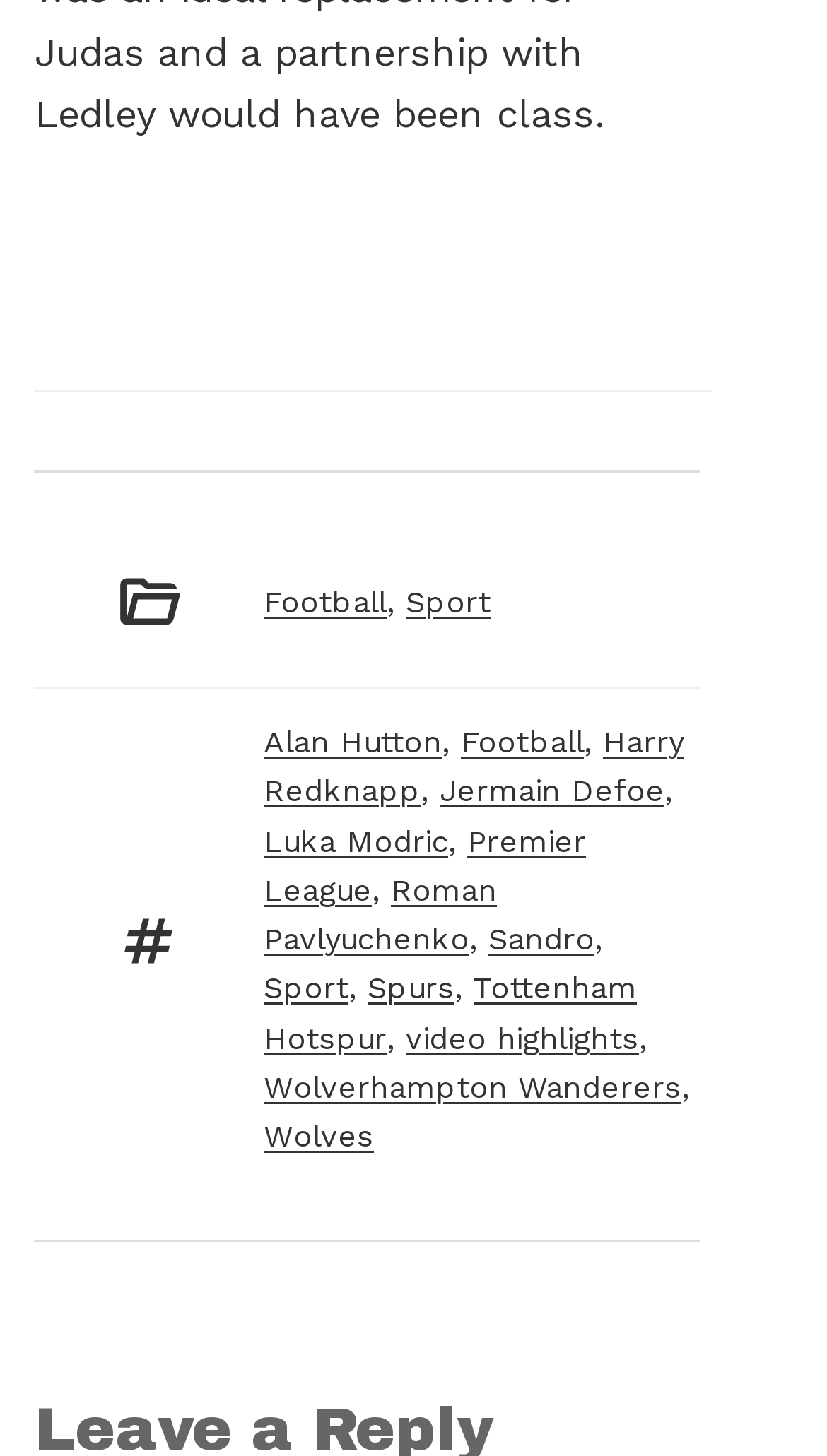Specify the bounding box coordinates of the area that needs to be clicked to achieve the following instruction: "Go to the 'Tottenham Hotspur' page".

[0.319, 0.666, 0.77, 0.726]